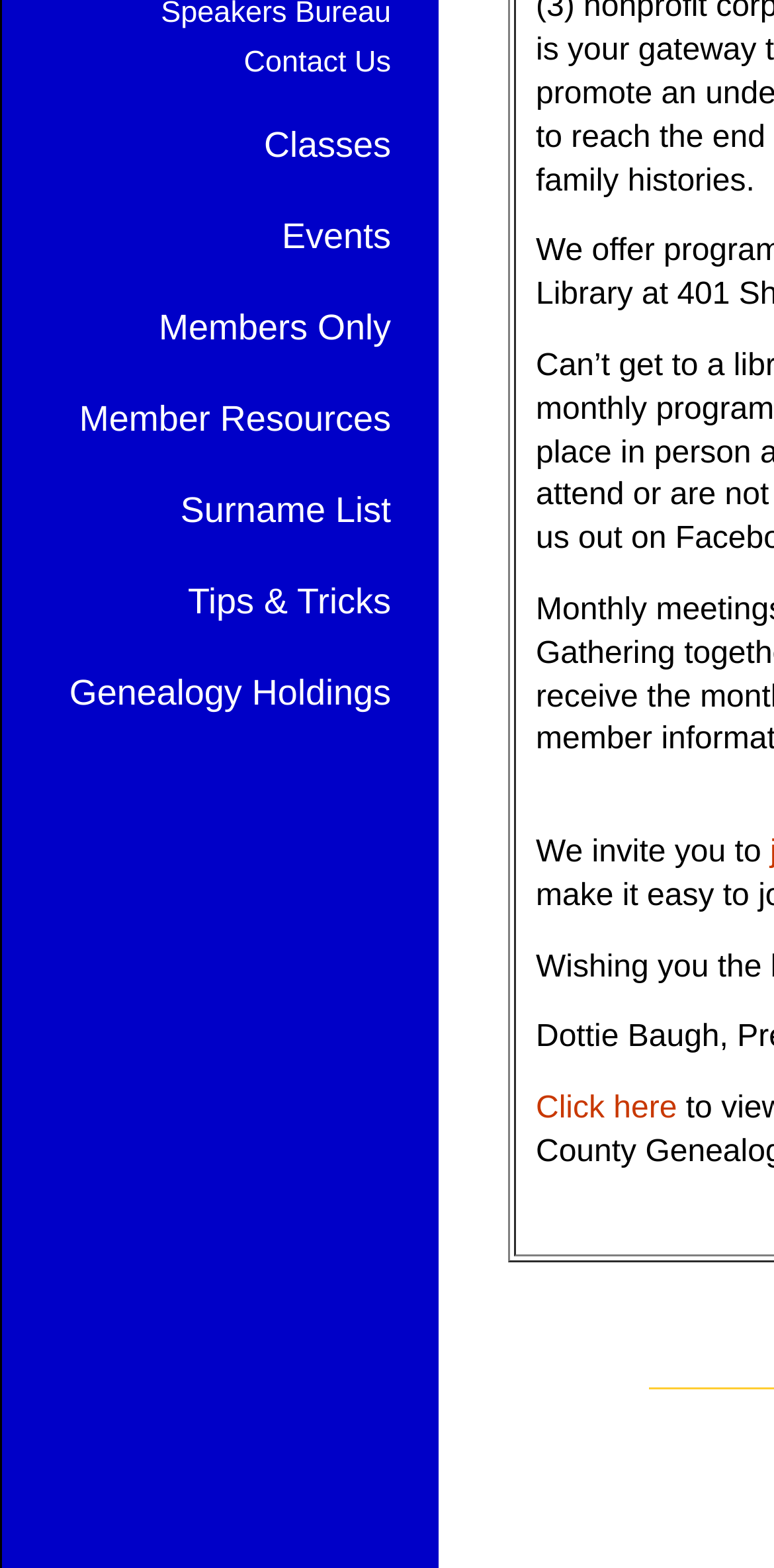Given the element description, predict the bounding box coordinates in the format (top-left x, top-left y, bottom-right x, bottom-right y). Make sure all values are between 0 and 1. Here is the element description: Surname List

[0.233, 0.313, 0.505, 0.338]